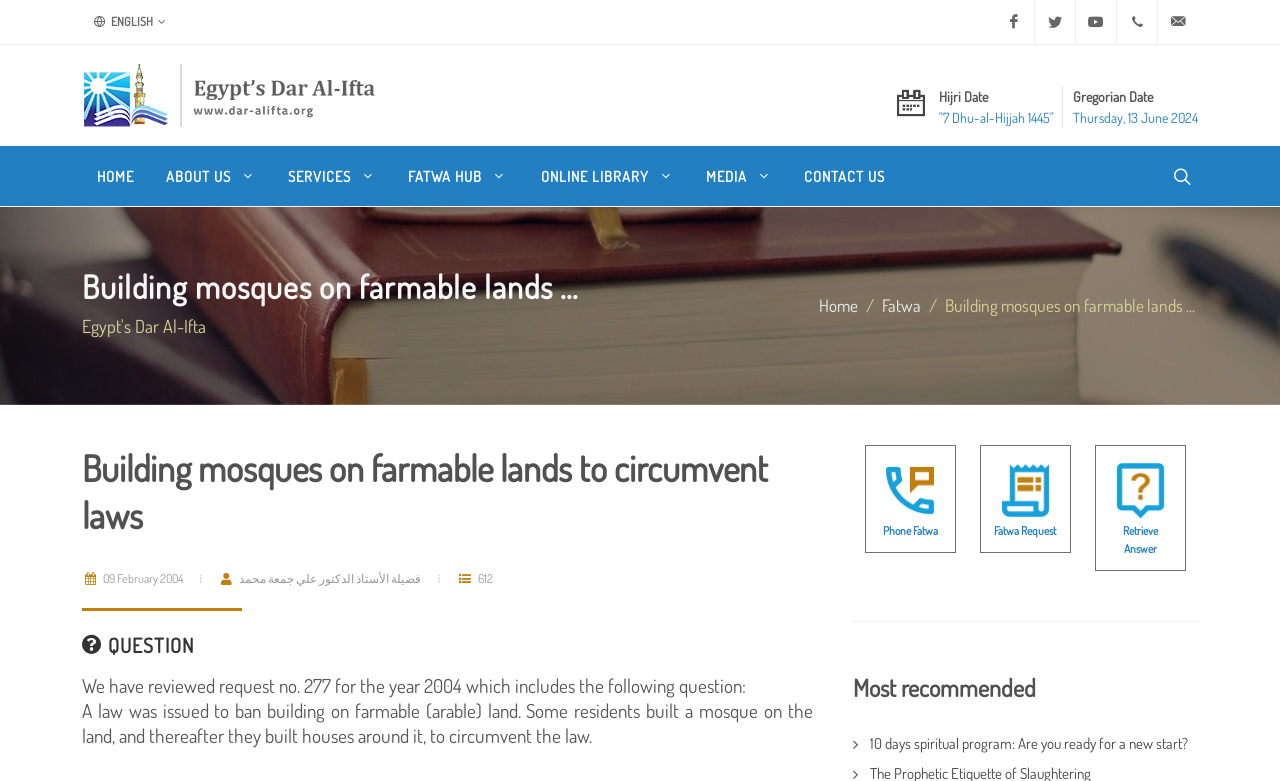Identify the bounding box coordinates of the area you need to click to perform the following instruction: "Search for something".

[0.0, 0.187, 1.0, 0.264]